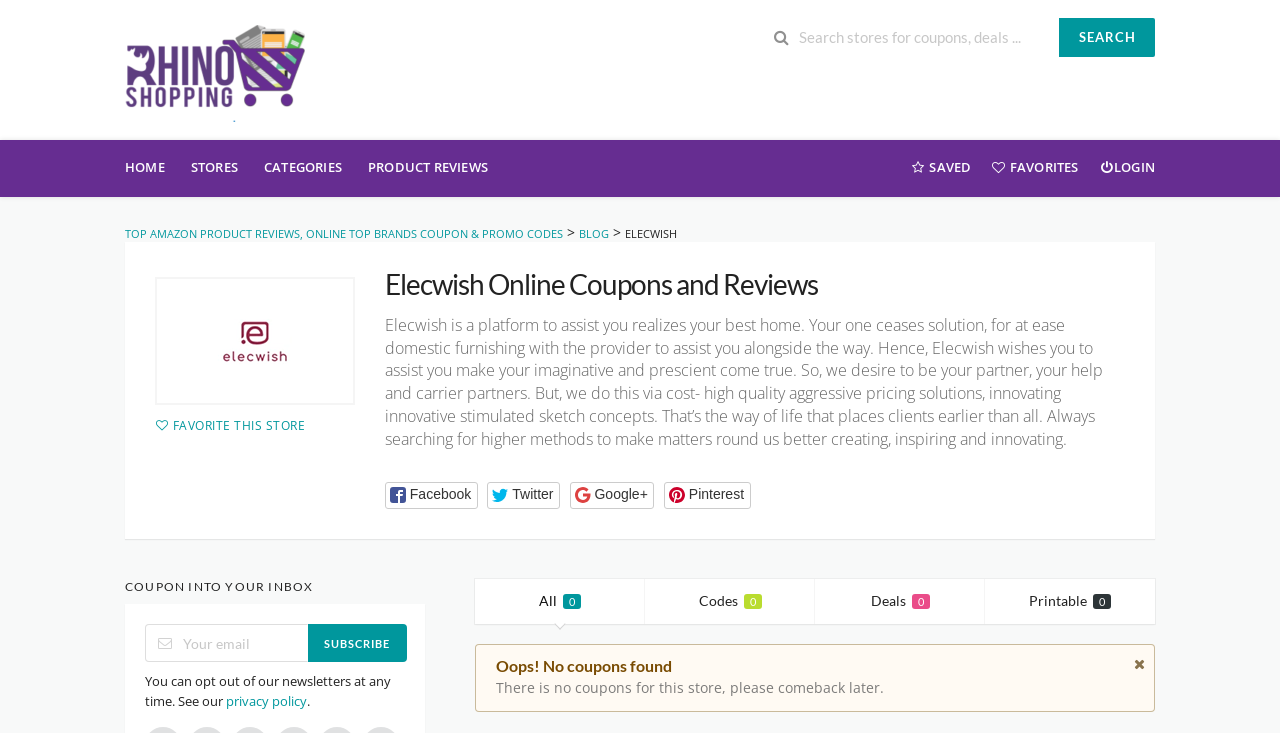Please give a short response to the question using one word or a phrase:
What is the call-to-action for the email subscription?

SUBSCRIBE